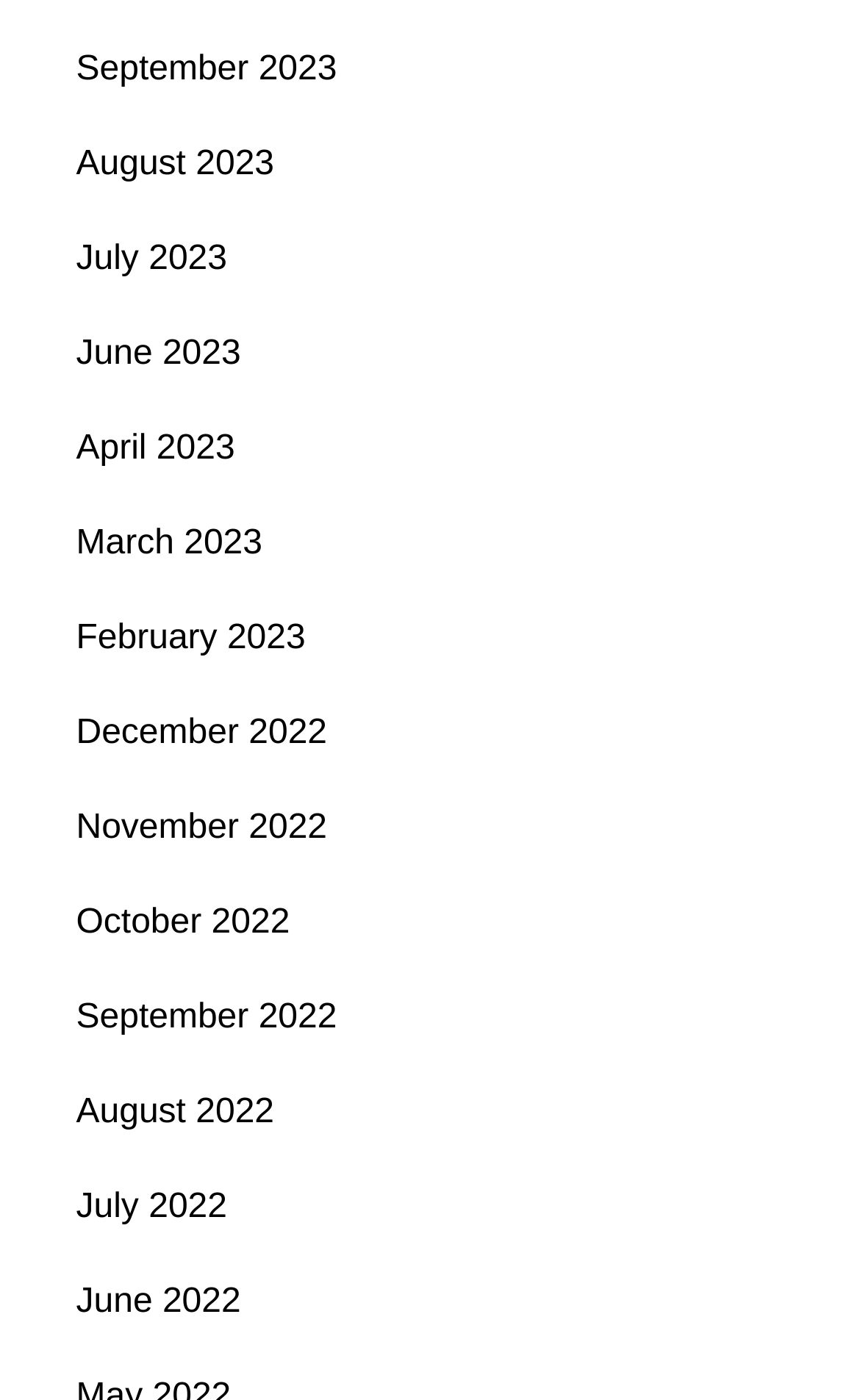How many months are listed in 2022?
Make sure to answer the question with a detailed and comprehensive explanation.

I counted the number of links with '2022' in their text, and found that there are 6 months listed in 2022, namely September, October, November, December, August, and July.